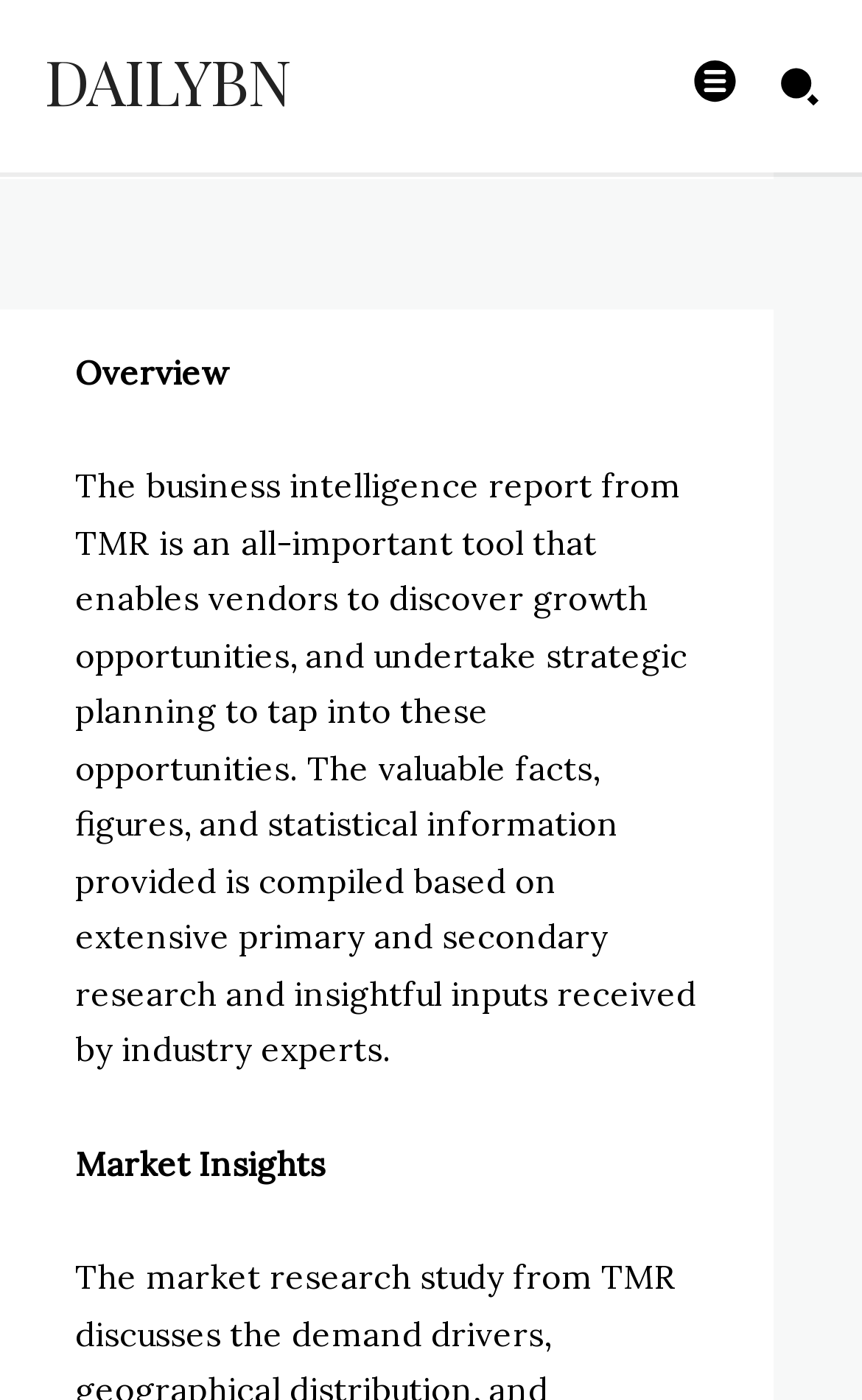Give a one-word or short-phrase answer to the following question: 
What is the date of the report?

NOVEMBER 1, 2019